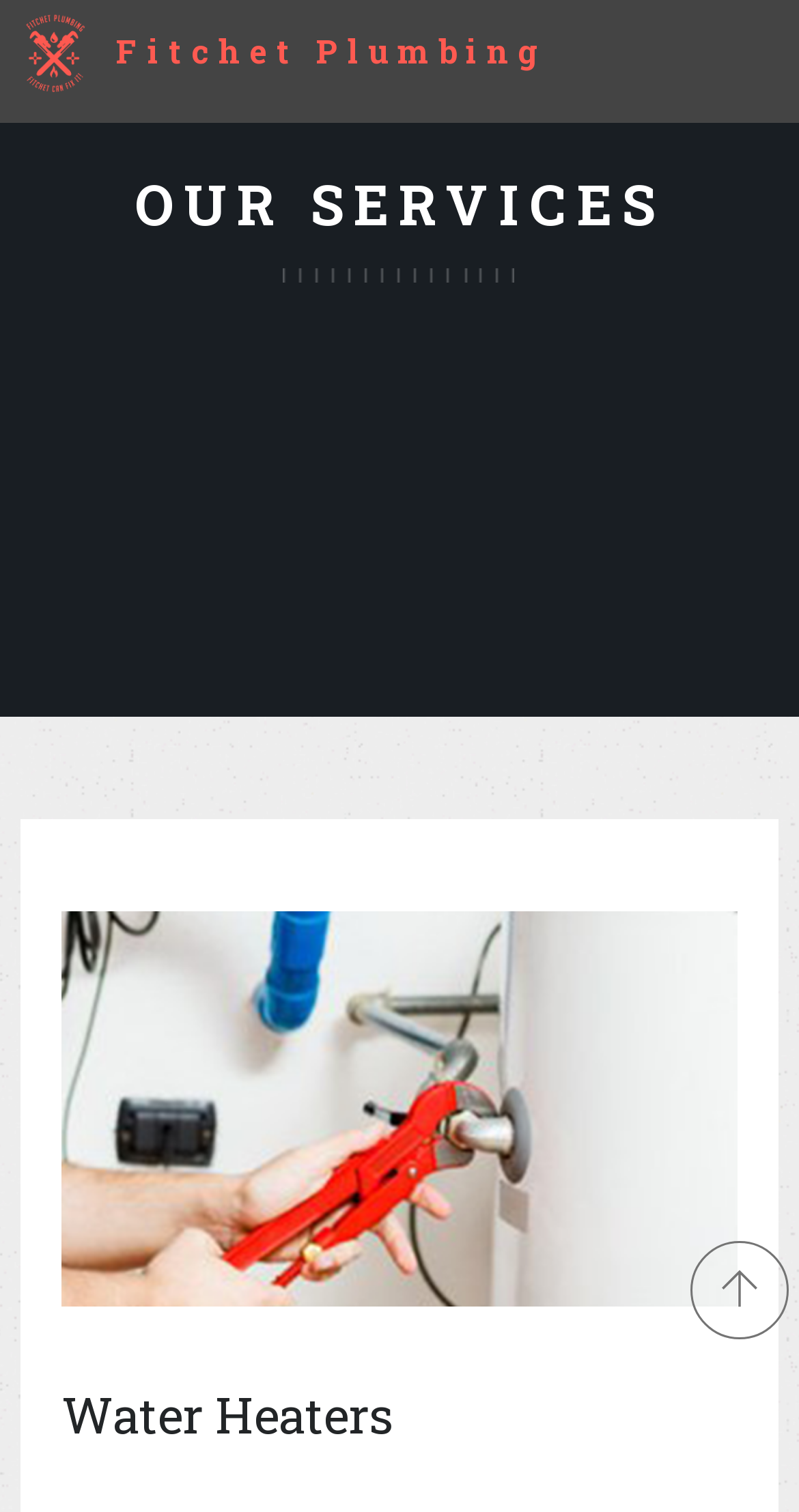Is there a social media link?
From the image, provide a succinct answer in one word or a short phrase.

Yes